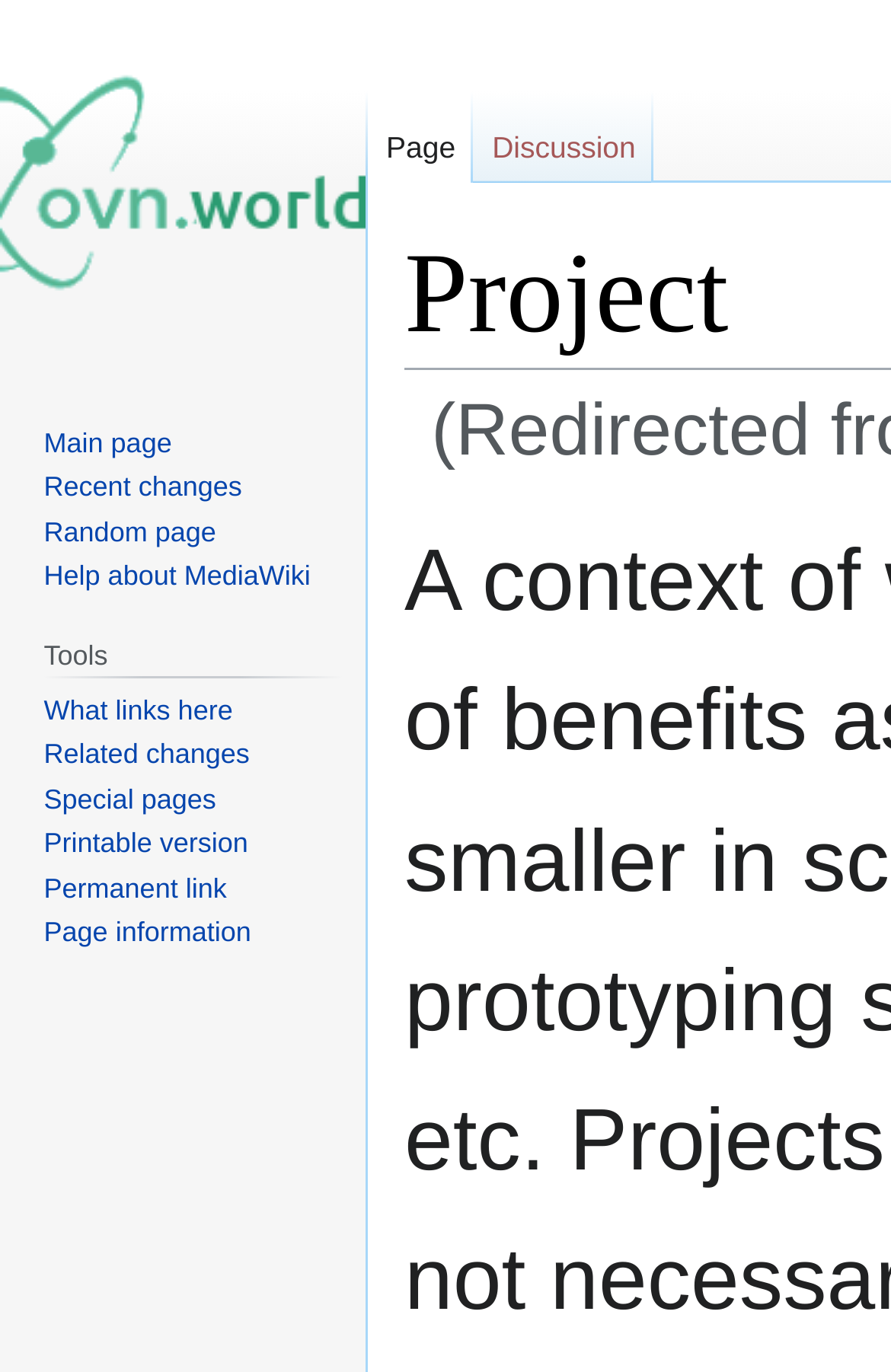How many links are there under the 'Tools' navigation section?
Relying on the image, give a concise answer in one word or a brief phrase.

7